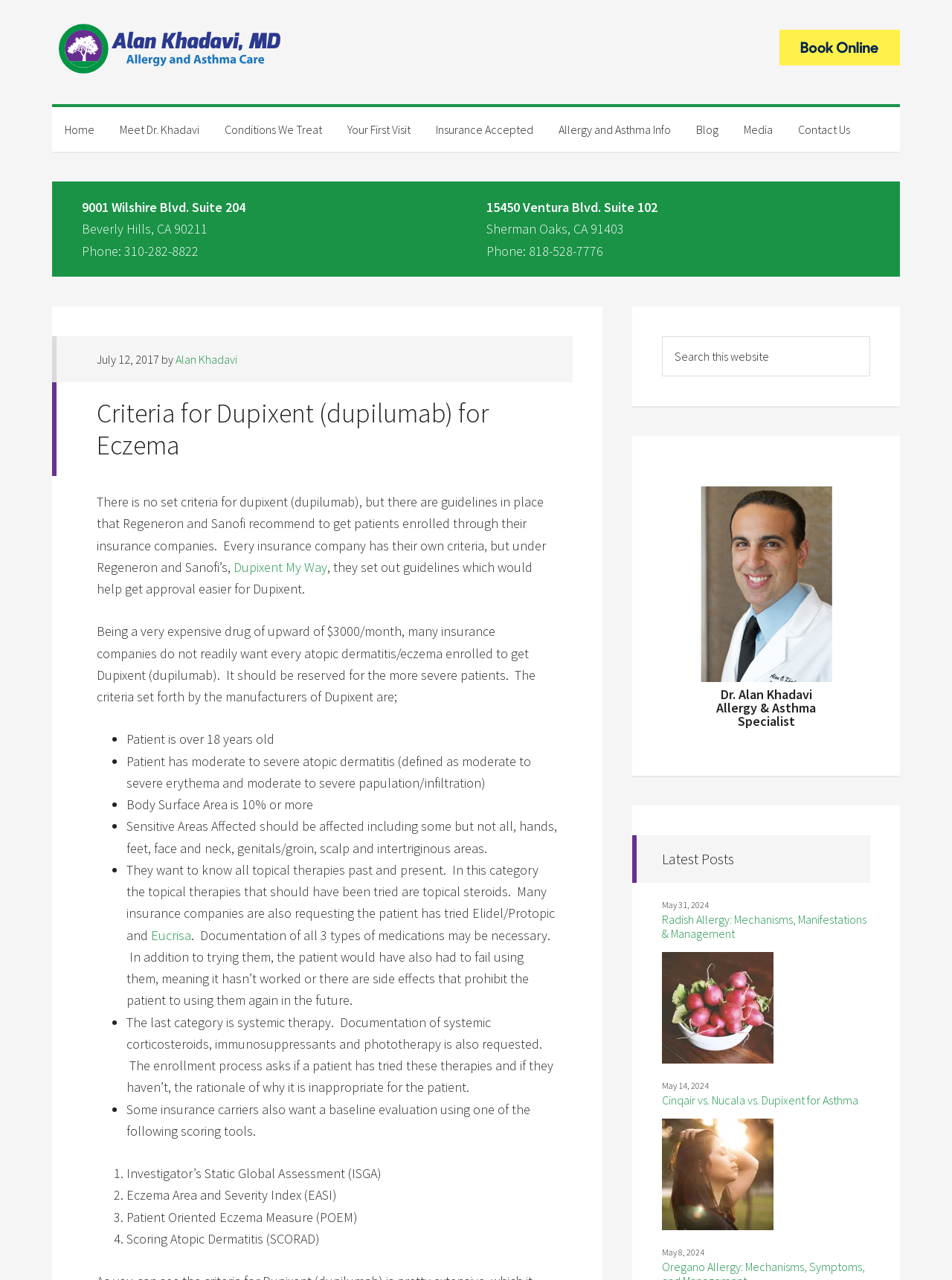Provide the bounding box coordinates of the HTML element described as: "Allergy and Asthma Info". The bounding box coordinates should be four float numbers between 0 and 1, i.e., [left, top, right, bottom].

[0.573, 0.084, 0.718, 0.119]